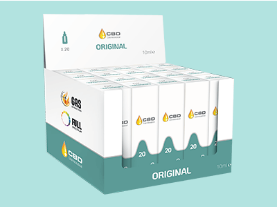How many ml of CBD oil is in each box?
Deliver a detailed and extensive answer to the question.

According to the caption, each box seems to contain 10ml of CBD oil, as indicated by the graphics on the front of the box.